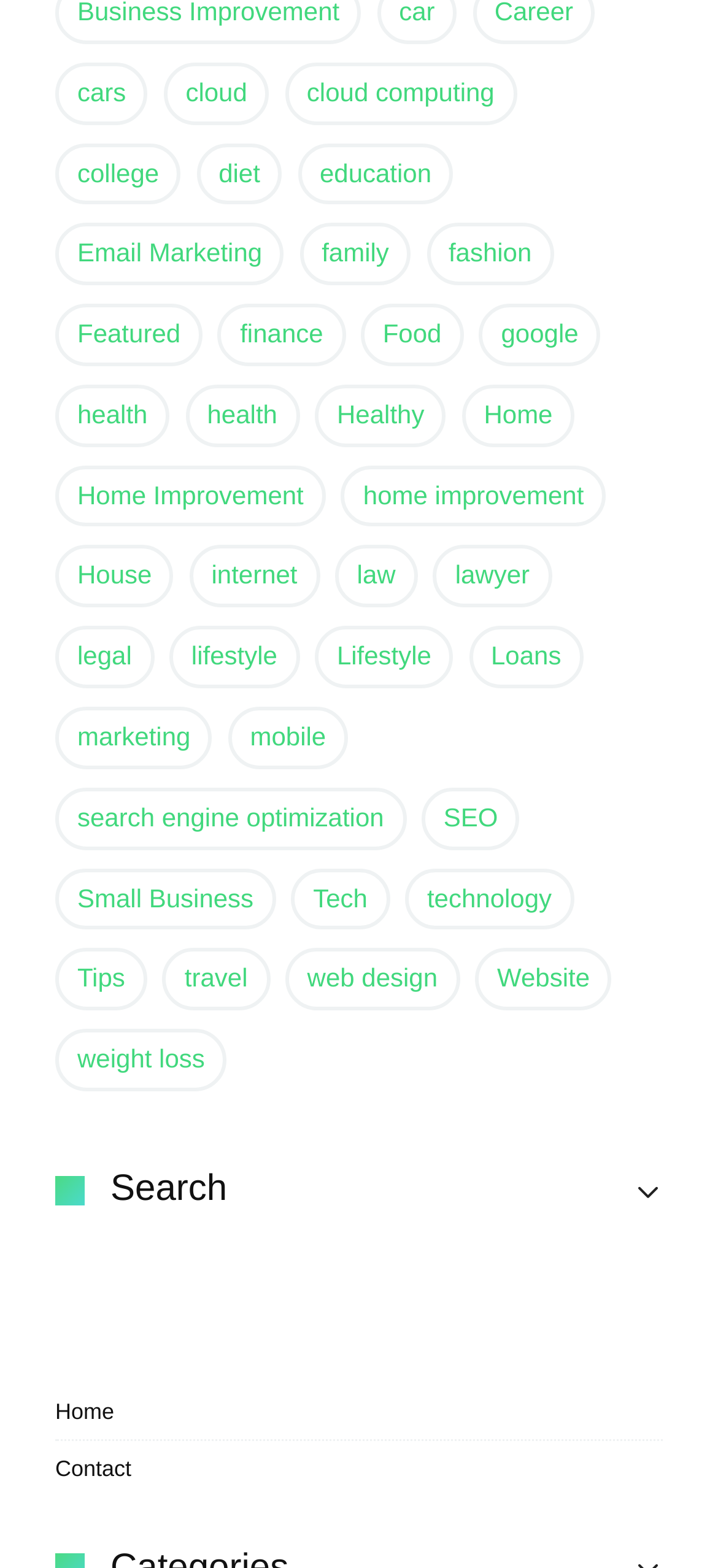Based on the element description "Hugo", predict the bounding box coordinates of the UI element.

None